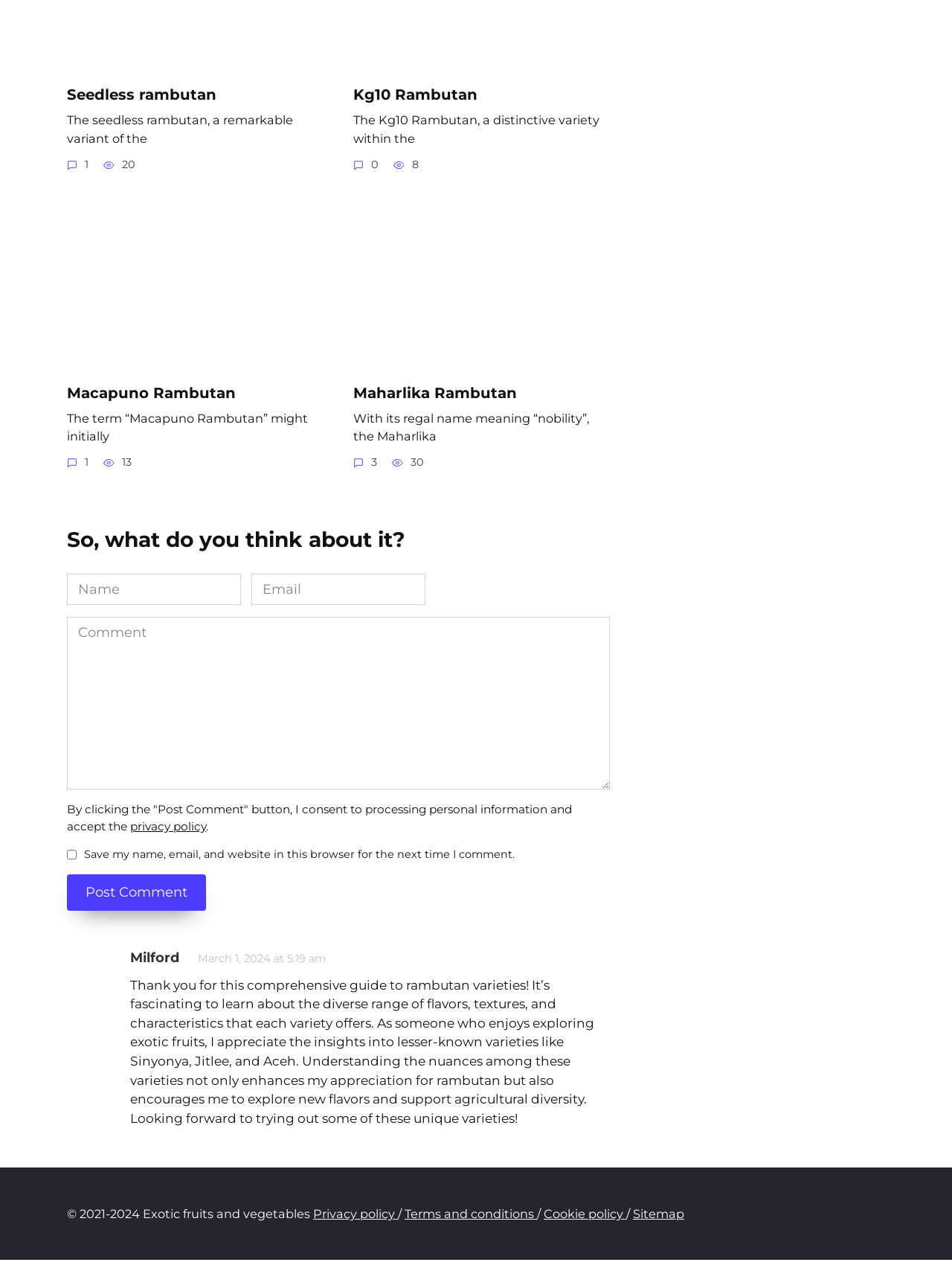Locate the bounding box coordinates of the area you need to click to fulfill this instruction: 'Click the 'Privacy policy' link'. The coordinates must be in the form of four float numbers ranging from 0 to 1: [left, top, right, bottom].

[0.329, 0.957, 0.418, 0.969]